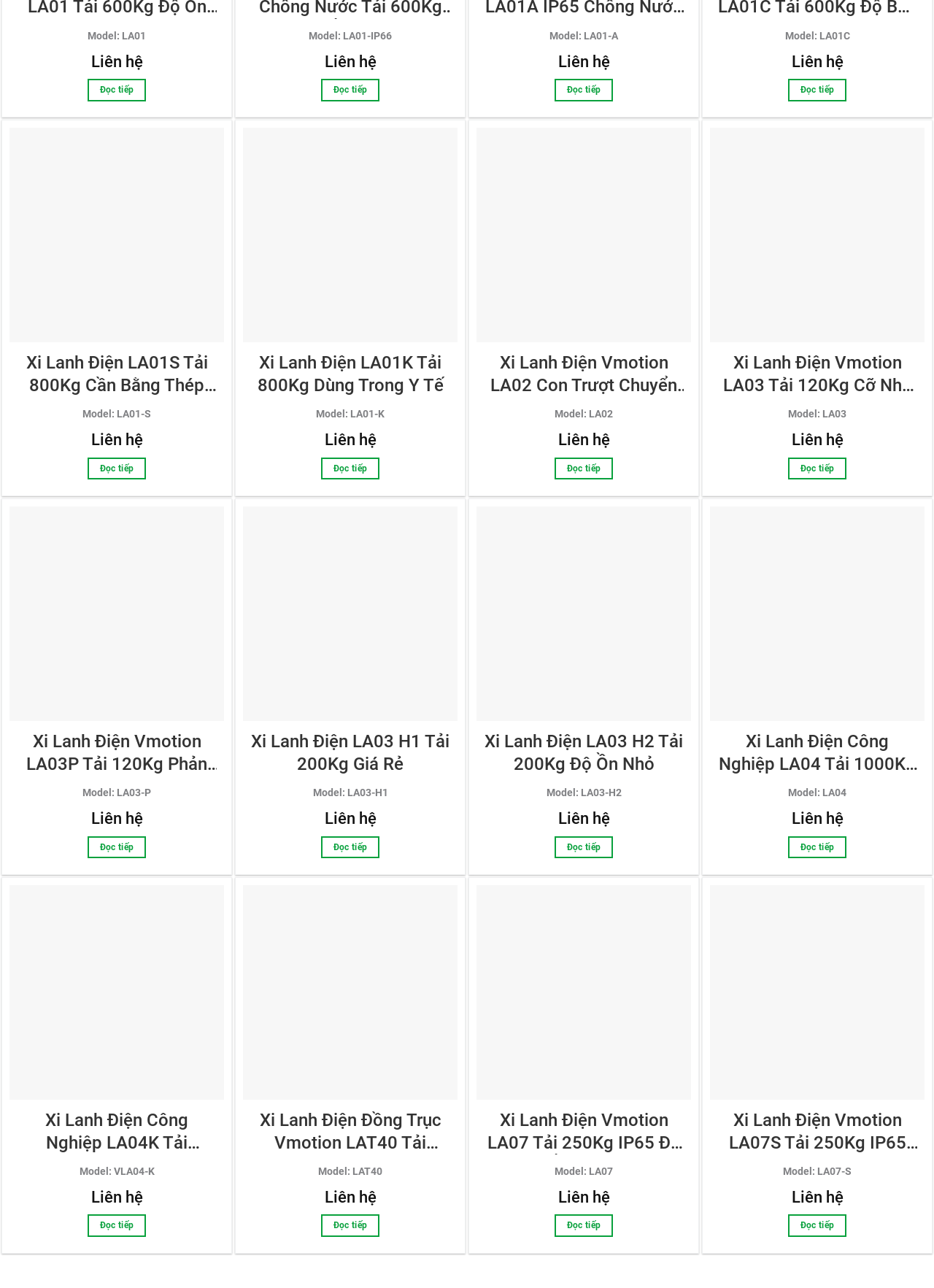Please answer the following question as detailed as possible based on the image: 
What is the model of the first electric cylinder?

The first electric cylinder is described in the text 'Model: LA01' which is located at the top of the webpage, indicating that the model of the first electric cylinder is LA01.